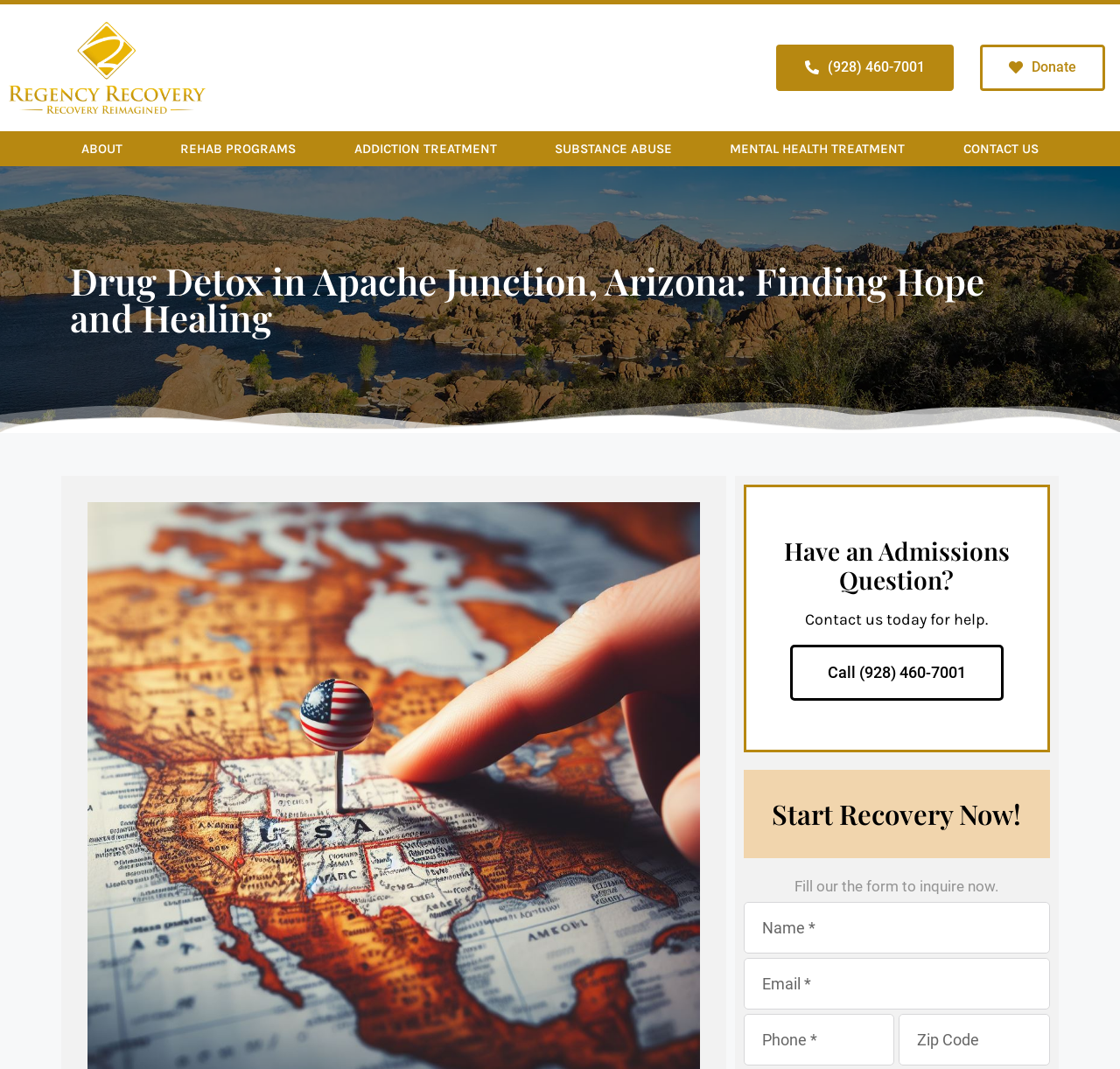What is the purpose of the form at the bottom of the page?
Your answer should be a single word or phrase derived from the screenshot.

To inquire now